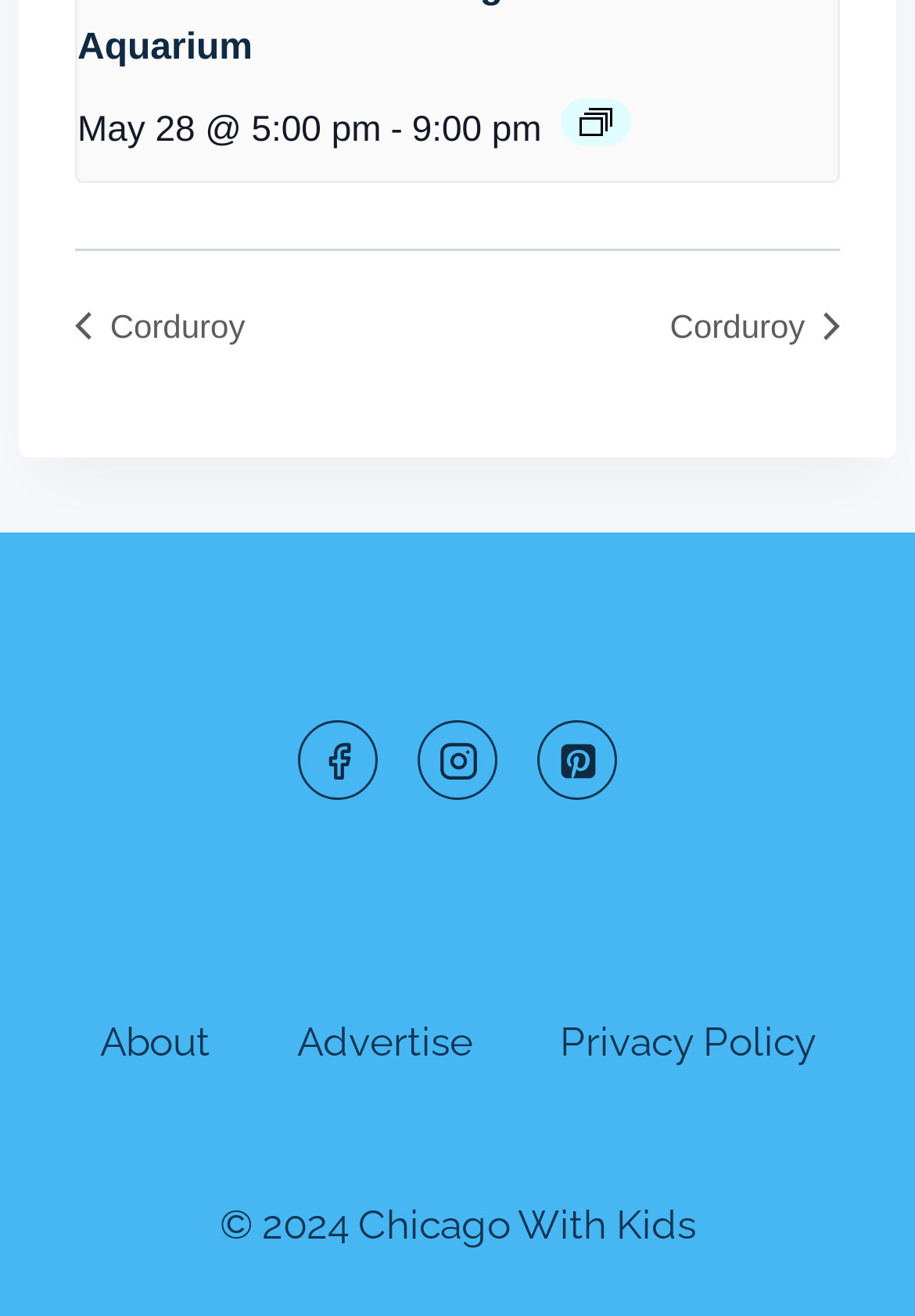Please specify the bounding box coordinates of the clickable section necessary to execute the following command: "view event series".

[0.633, 0.081, 0.669, 0.103]